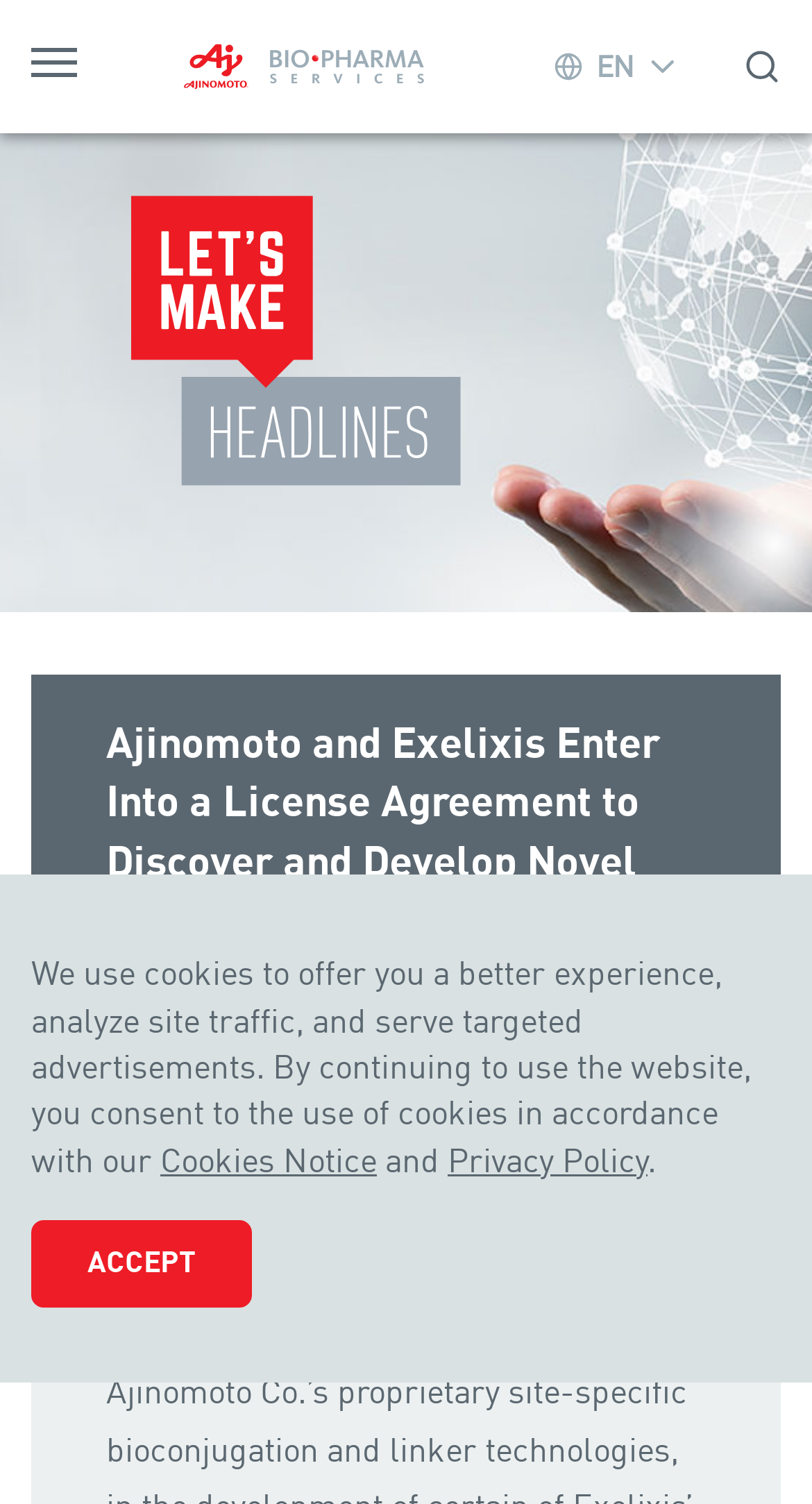Based on the element description Cookies Notice, identify the bounding box coordinates for the UI element. The coordinates should be in the format (top-left x, top-left y, bottom-right x, bottom-right y) and within the 0 to 1 range.

[0.197, 0.757, 0.464, 0.785]